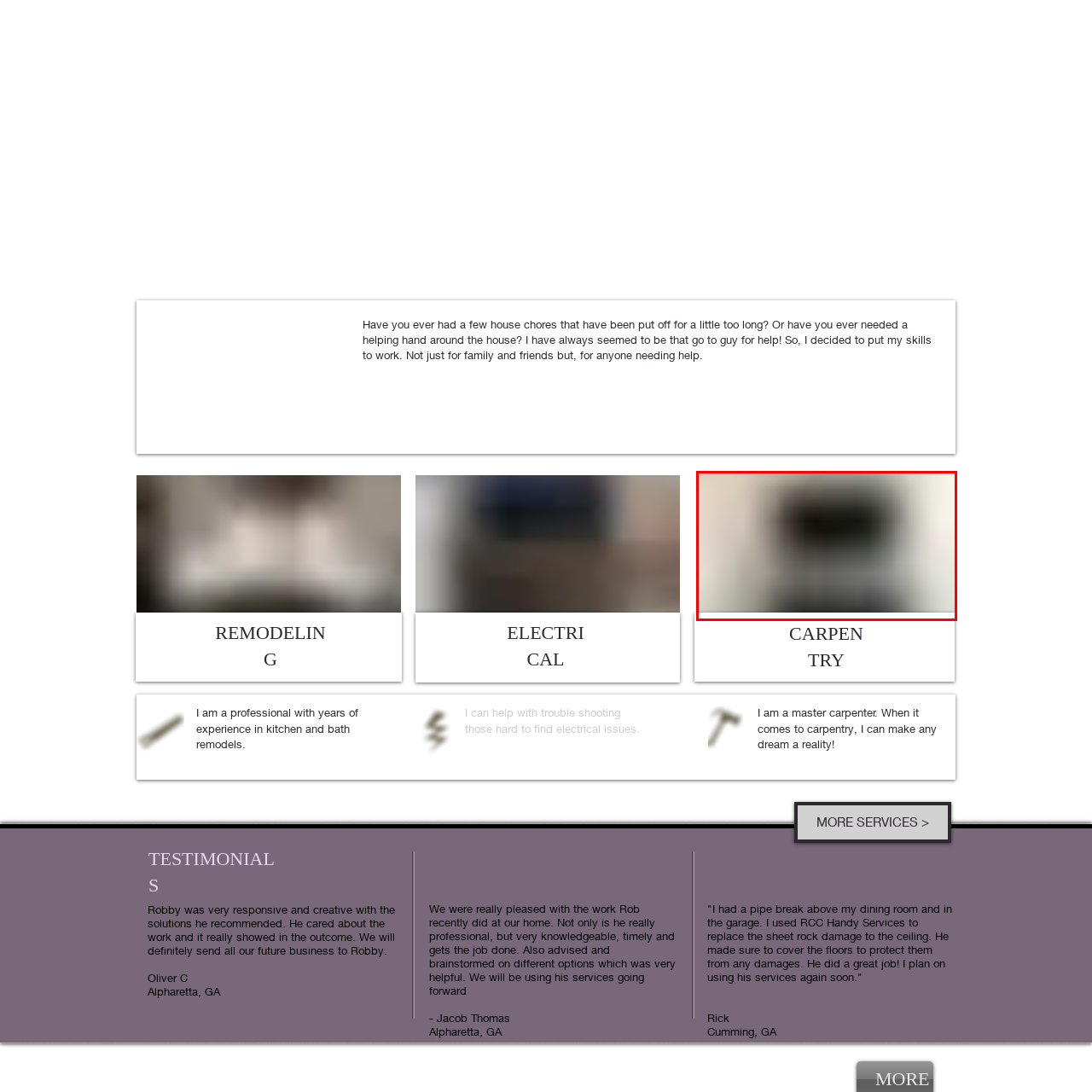Analyze the content inside the red-marked area, What is the tone of the image? Answer using only one word or a concise phrase.

Professional